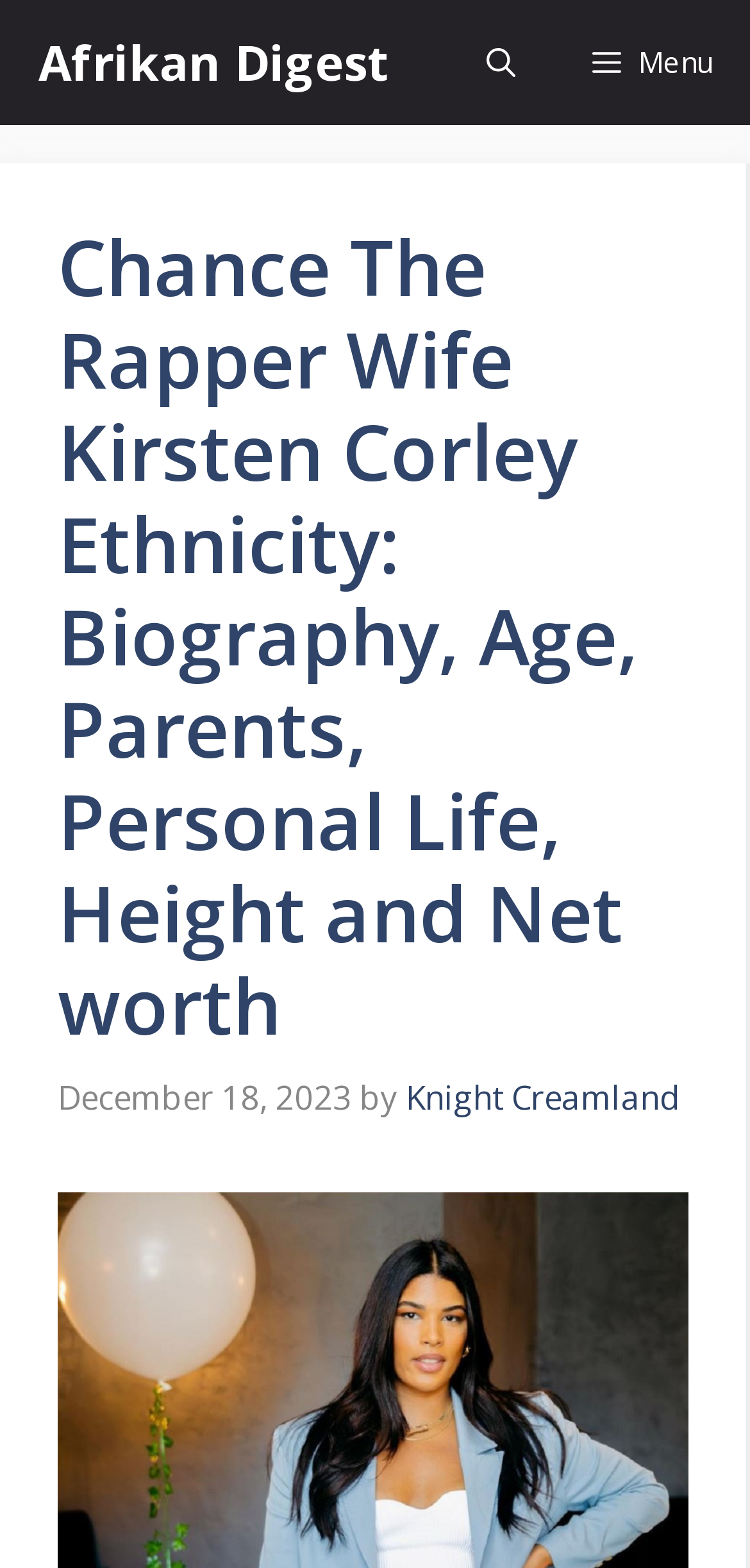Please find the bounding box for the following UI element description. Provide the coordinates in (top-left x, top-left y, bottom-right x, bottom-right y) format, with values between 0 and 1: Menu

[0.738, 0.0, 1.0, 0.08]